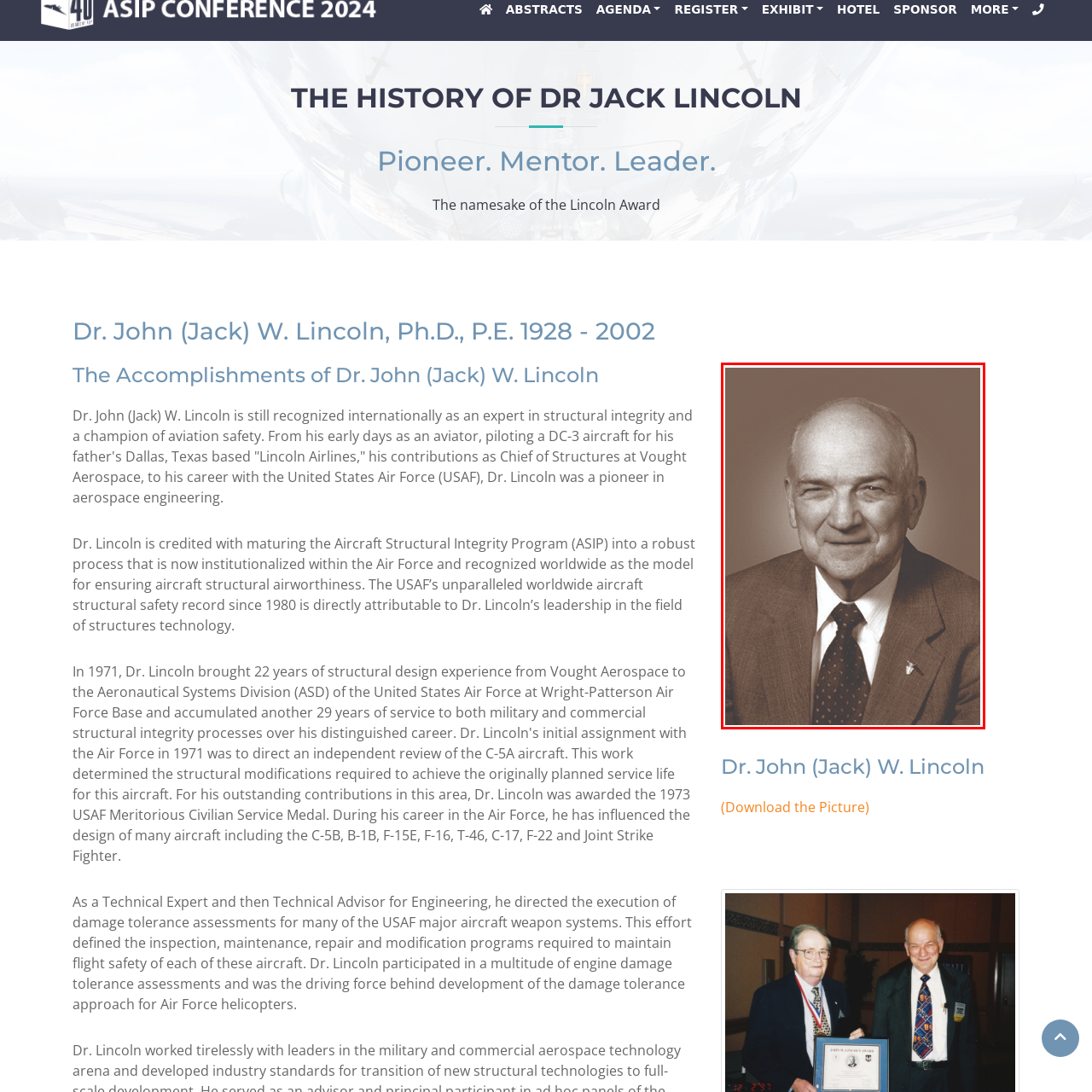Direct your attention to the image marked by the red box and answer the given question using a single word or phrase:
What is the pattern on Dr. Lincoln's tie?

Polka dot